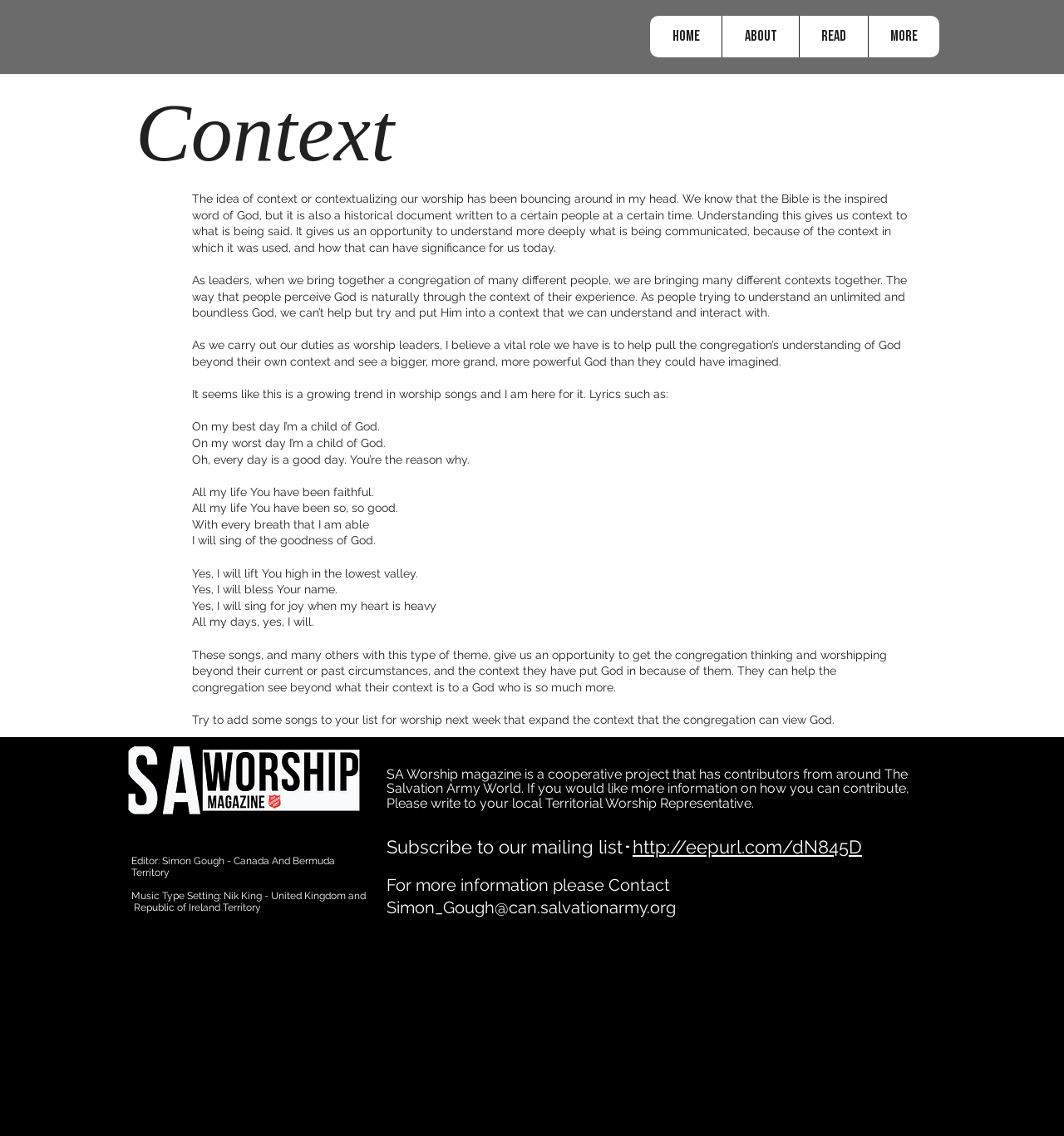Use one word or a short phrase to answer the question provided: 
What type of project is SA Worship magazine?

Cooperative project